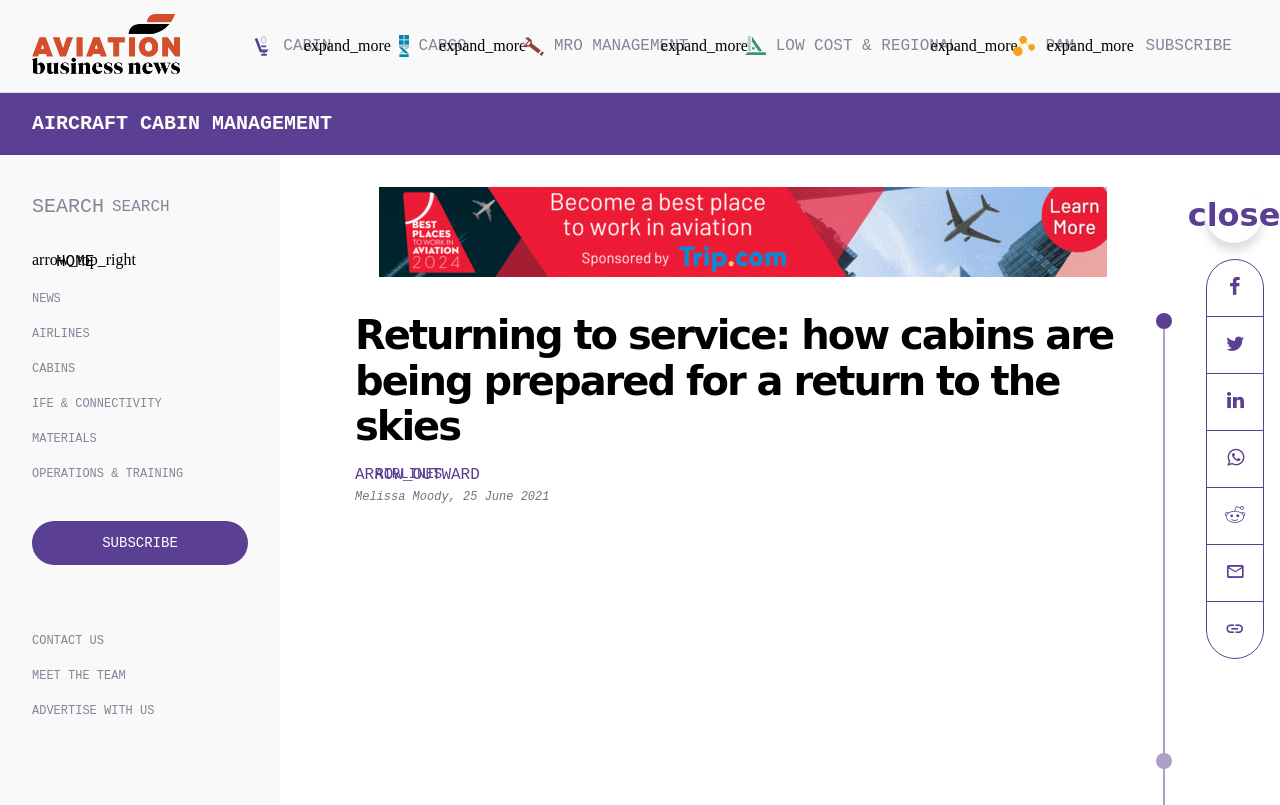Indicate the bounding box coordinates of the element that must be clicked to execute the instruction: "Contact us". The coordinates should be given as four float numbers between 0 and 1, i.e., [left, top, right, bottom].

[0.025, 0.788, 0.081, 0.805]